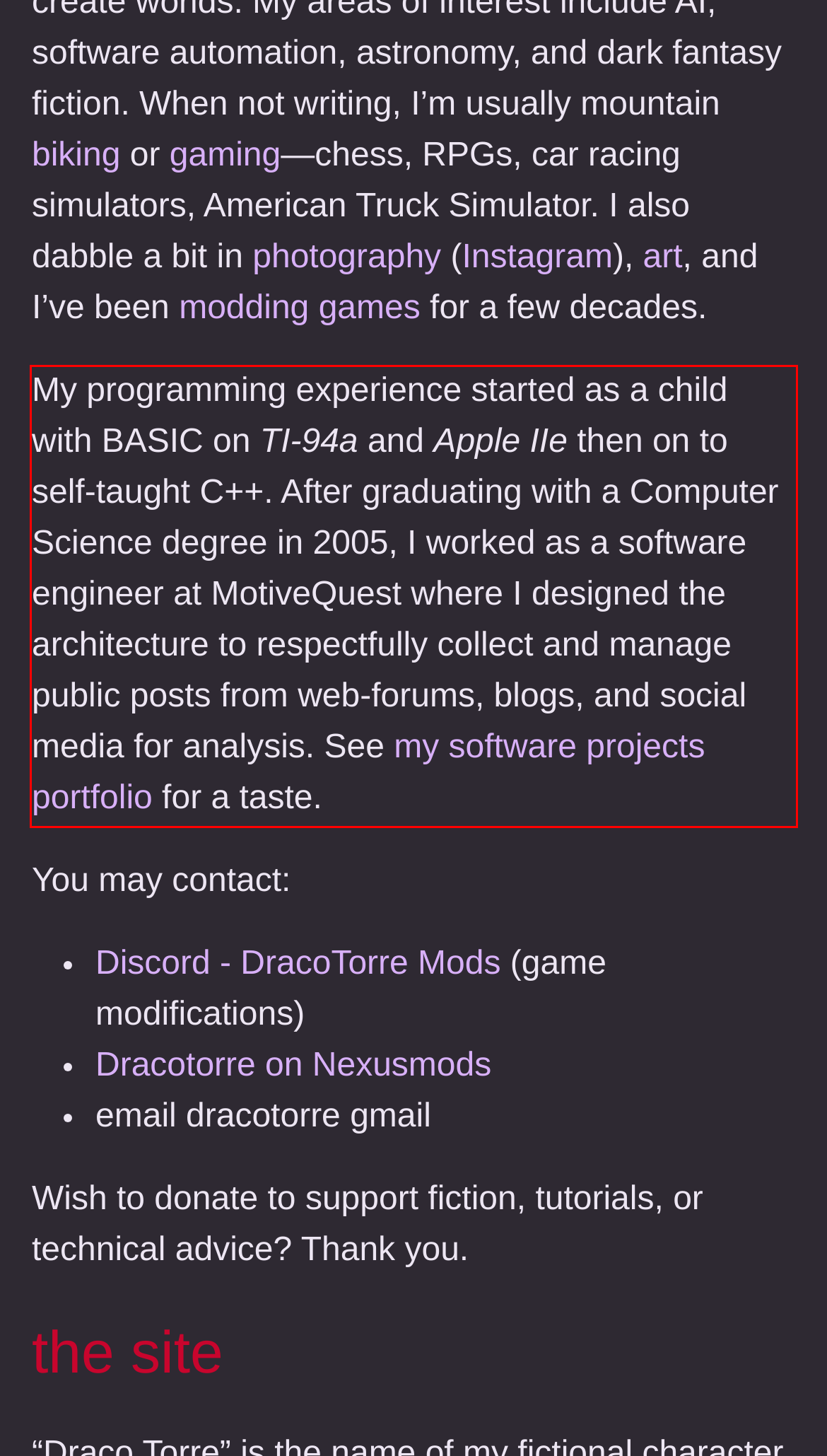Review the webpage screenshot provided, and perform OCR to extract the text from the red bounding box.

My programming experience started as a child with BASIC on TI-94a and Apple IIe then on to self-taught C++. After graduating with a Computer Science degree in 2005, I worked as a software engineer at MotiveQuest where I designed the architecture to respectfully collect and manage public posts from web-forums, blogs, and social media for analysis. See my software projects portfolio for a taste.